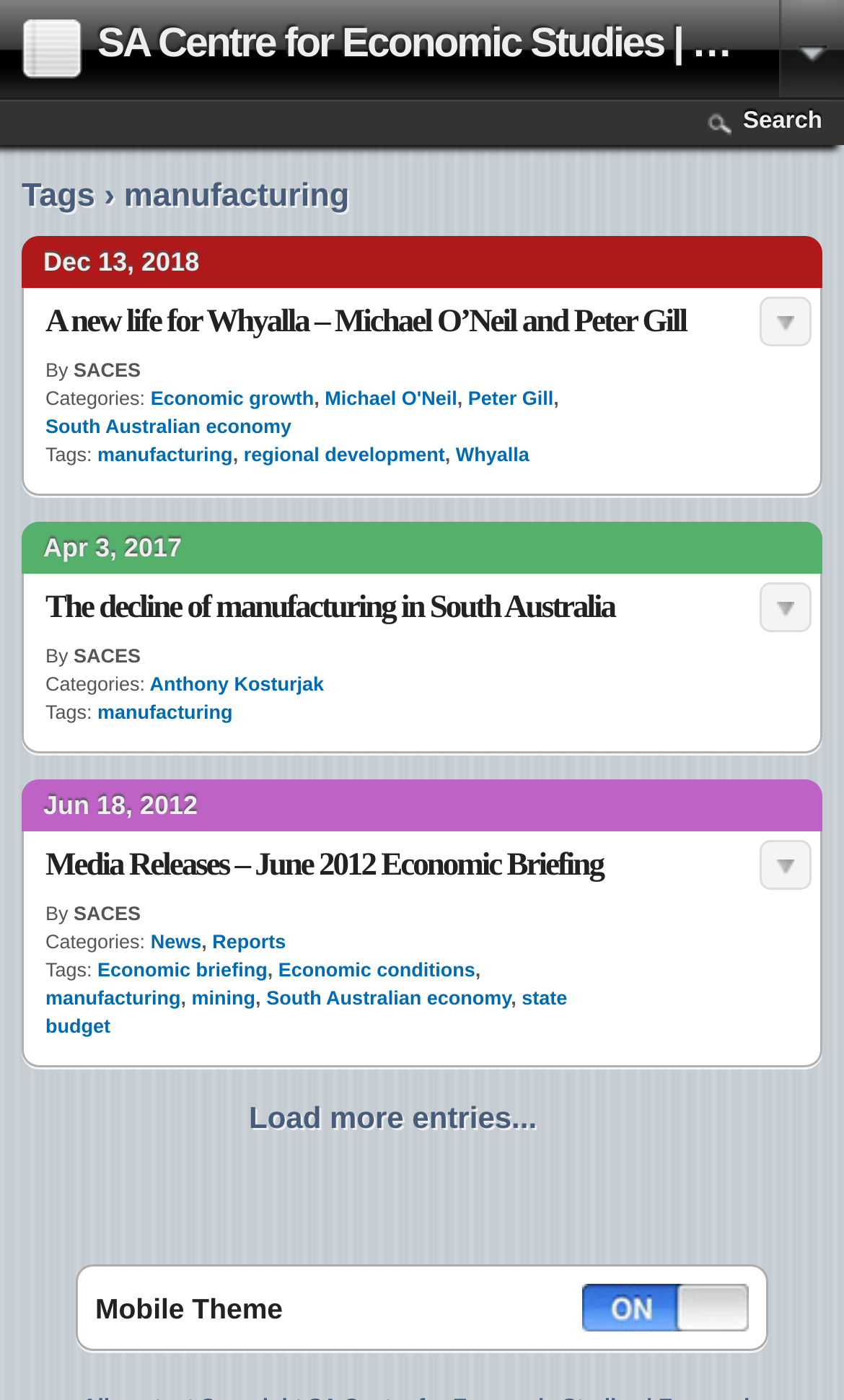Please identify the bounding box coordinates of the clickable region that I should interact with to perform the following instruction: "Read the article 'A new life for Whyalla – Michael O’Neil and Peter Gill'". The coordinates should be expressed as four float numbers between 0 and 1, i.e., [left, top, right, bottom].

[0.054, 0.213, 0.9, 0.243]